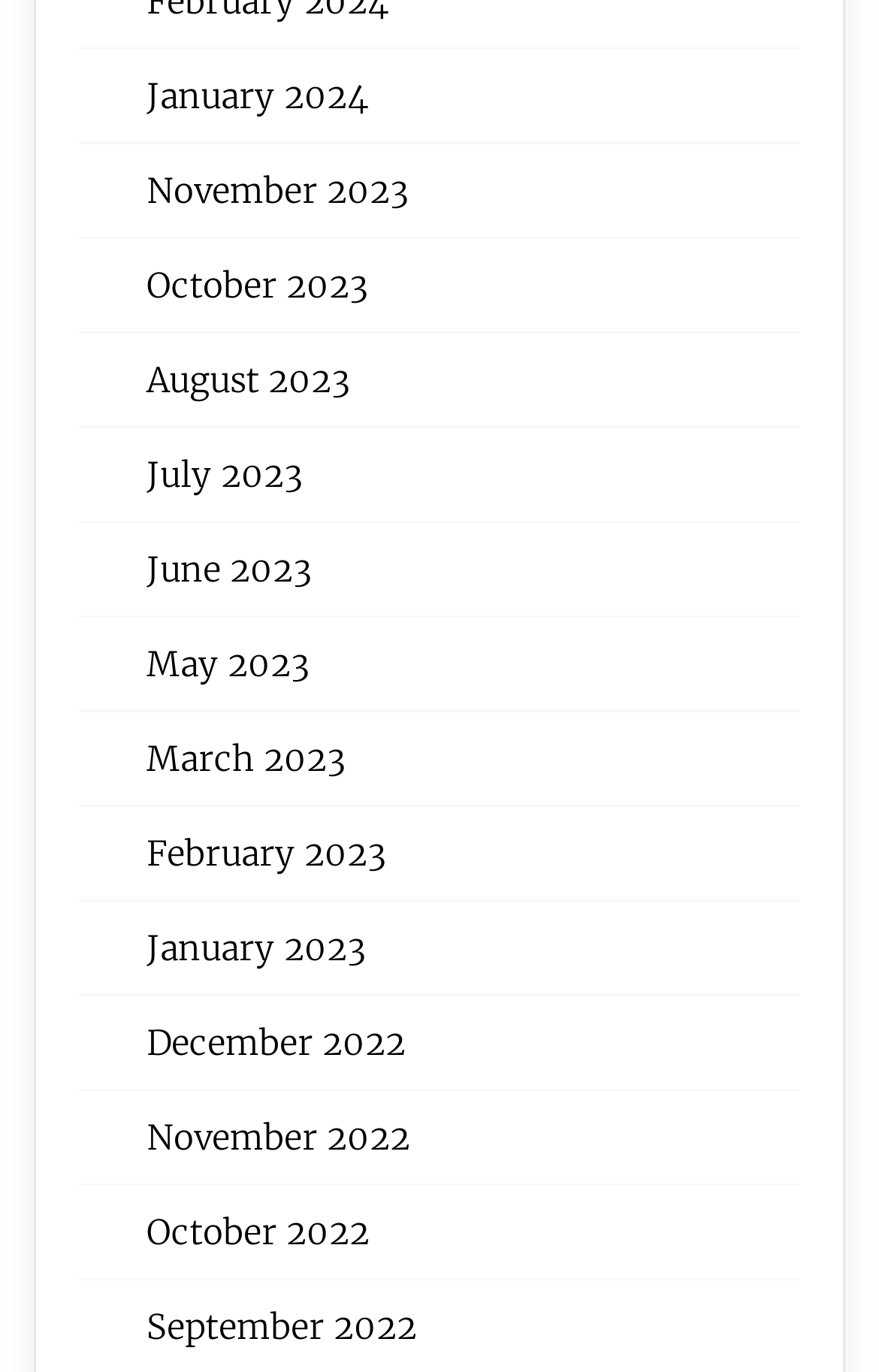What is the latest month listed?
Using the visual information, respond with a single word or phrase.

January 2024